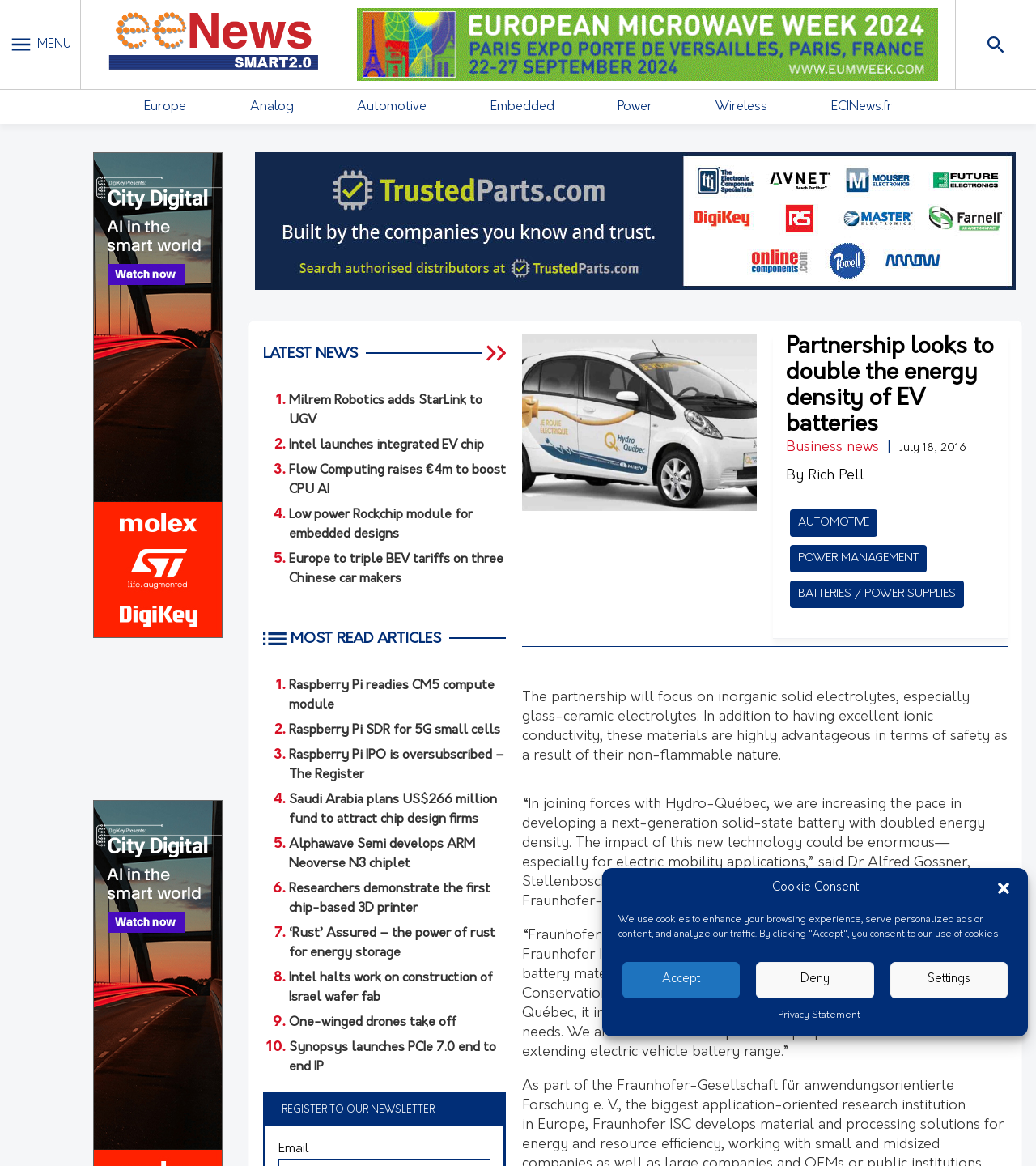Please locate the bounding box coordinates of the element that needs to be clicked to achieve the following instruction: "Go to Europe". The coordinates should be four float numbers between 0 and 1, i.e., [left, top, right, bottom].

[0.139, 0.086, 0.18, 0.097]